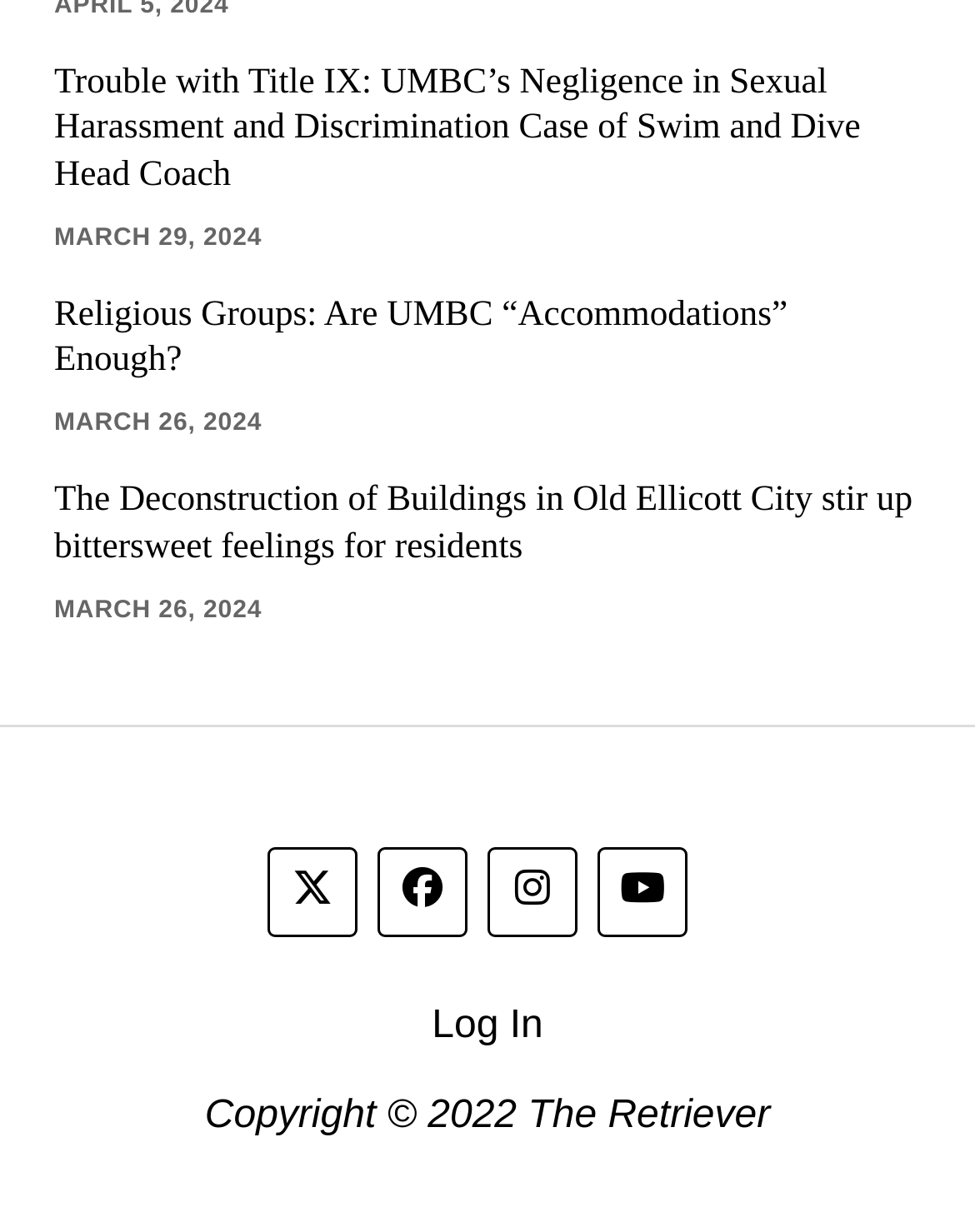Look at the image and write a detailed answer to the question: 
What is the purpose of the 'Log In' link?

I inferred the purpose of the 'Log In' link by its text and location, which suggests that it is used to authenticate and access restricted content or features on the website.